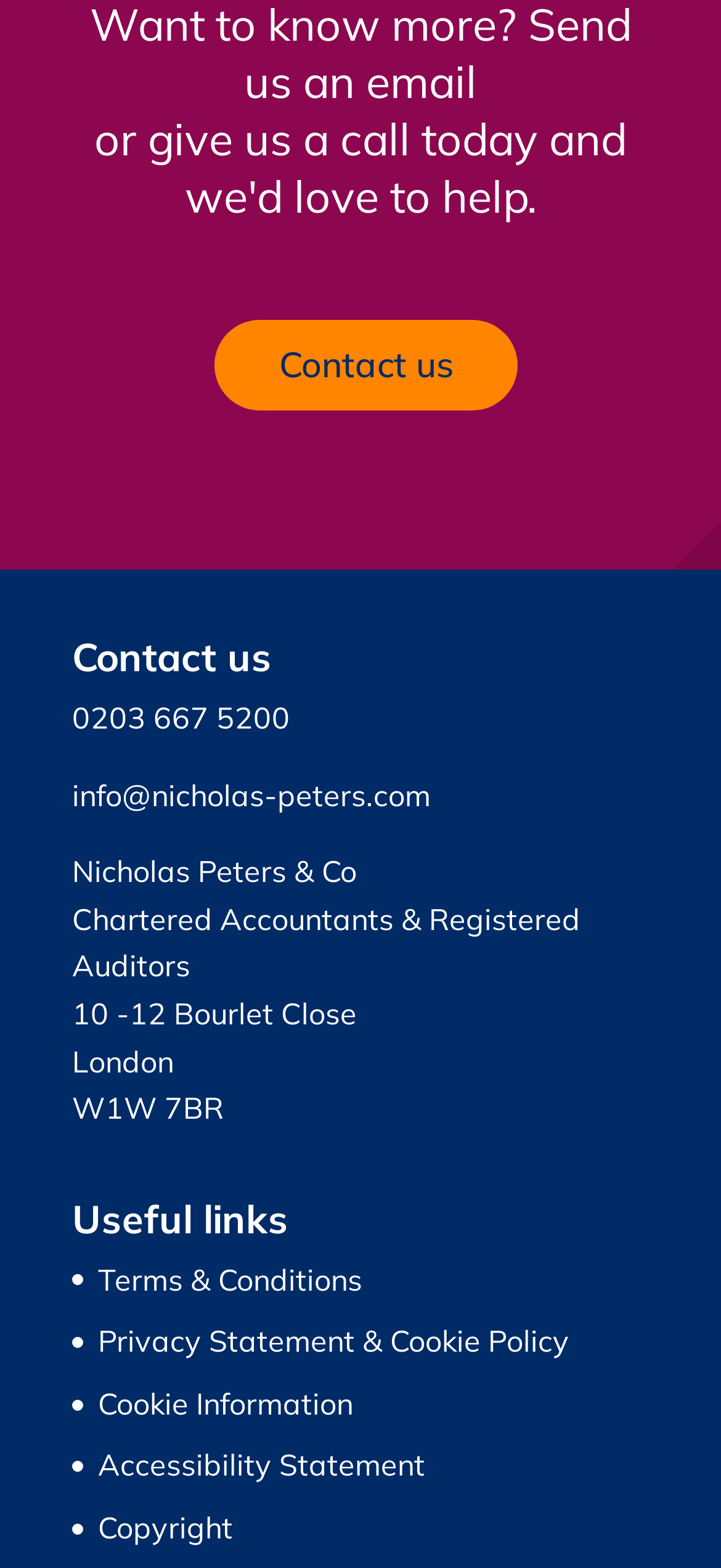Please specify the bounding box coordinates in the format (top-left x, top-left y, bottom-right x, bottom-right y), with values ranging from 0 to 1. Identify the bounding box for the UI component described as follows: Copyright

[0.136, 0.962, 0.323, 0.986]